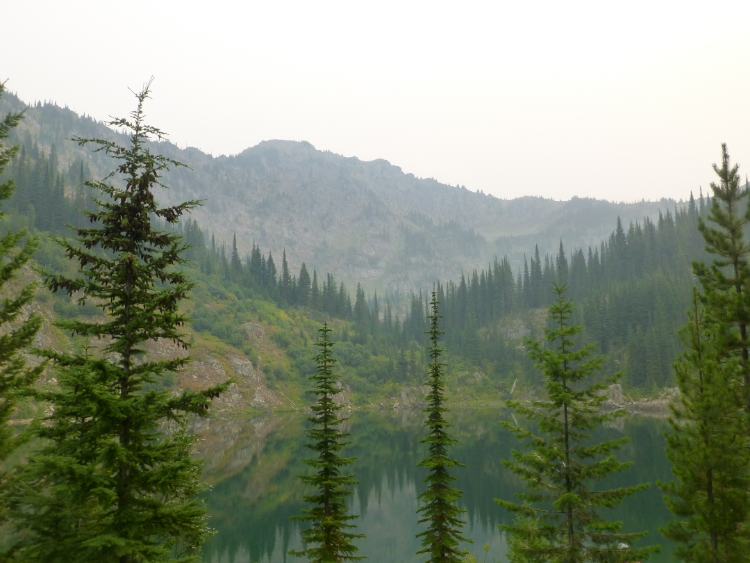Provide your answer in a single word or phrase: 
What region is the Rut 50K course located in?

Yellowstone and Big Sky